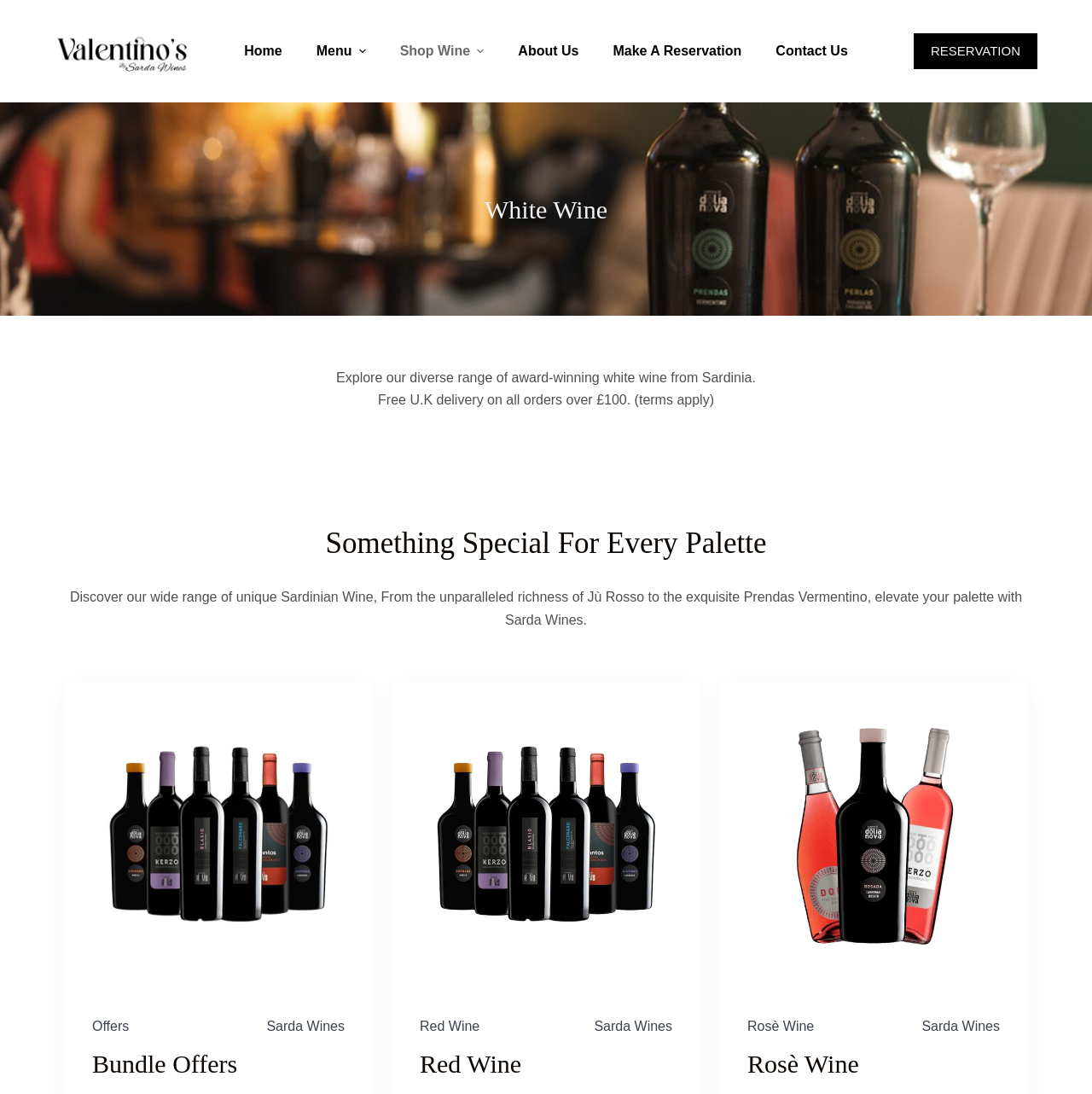What is the minimum order value for free UK delivery?
Using the image, provide a concise answer in one word or a short phrase.

£100